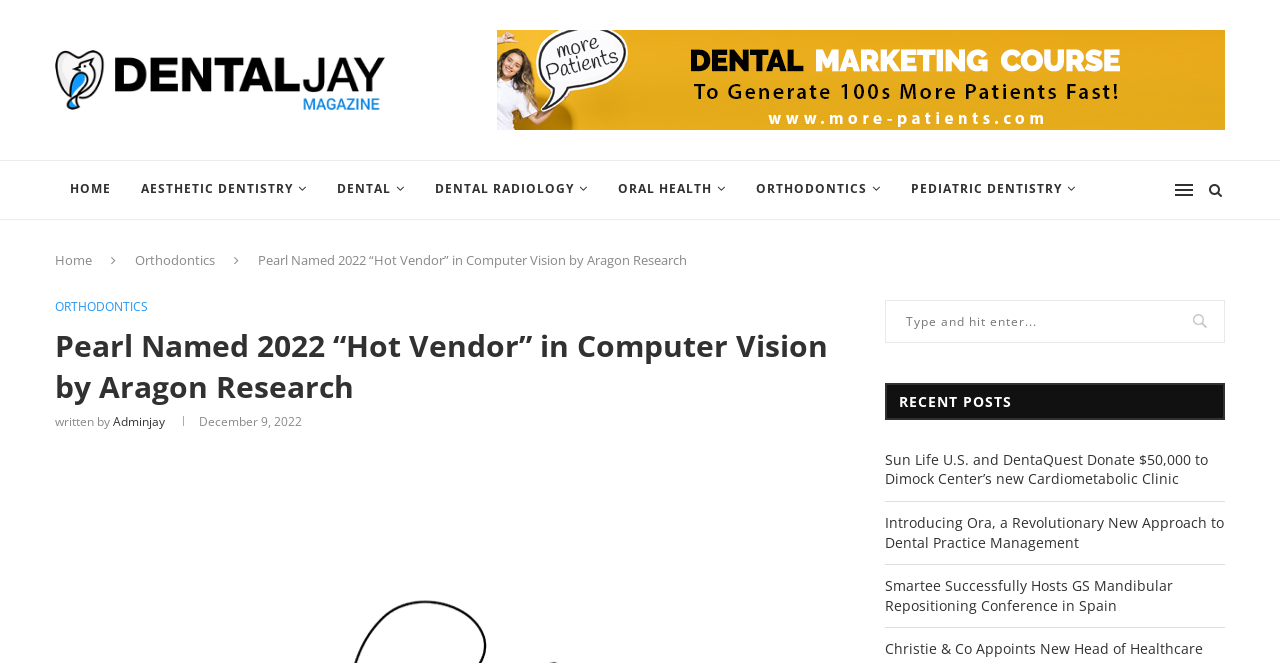What is the date of the article 'Pearl Named 2022 “Hot Vendor” in Computer Vision by Aragon Research'?
Refer to the image and provide a one-word or short phrase answer.

December 9, 2022